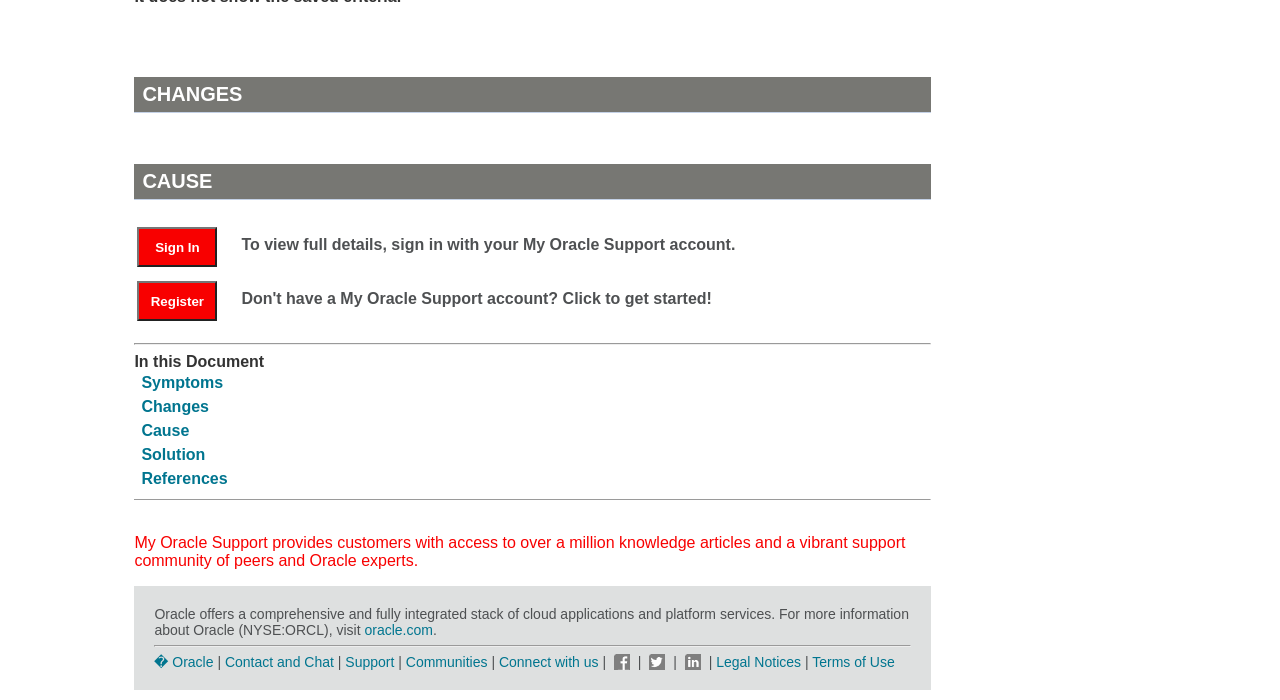Ascertain the bounding box coordinates for the UI element detailed here: "Terms of Use". The coordinates should be provided as [left, top, right, bottom] with each value being a float between 0 and 1.

[0.635, 0.934, 0.699, 0.957]